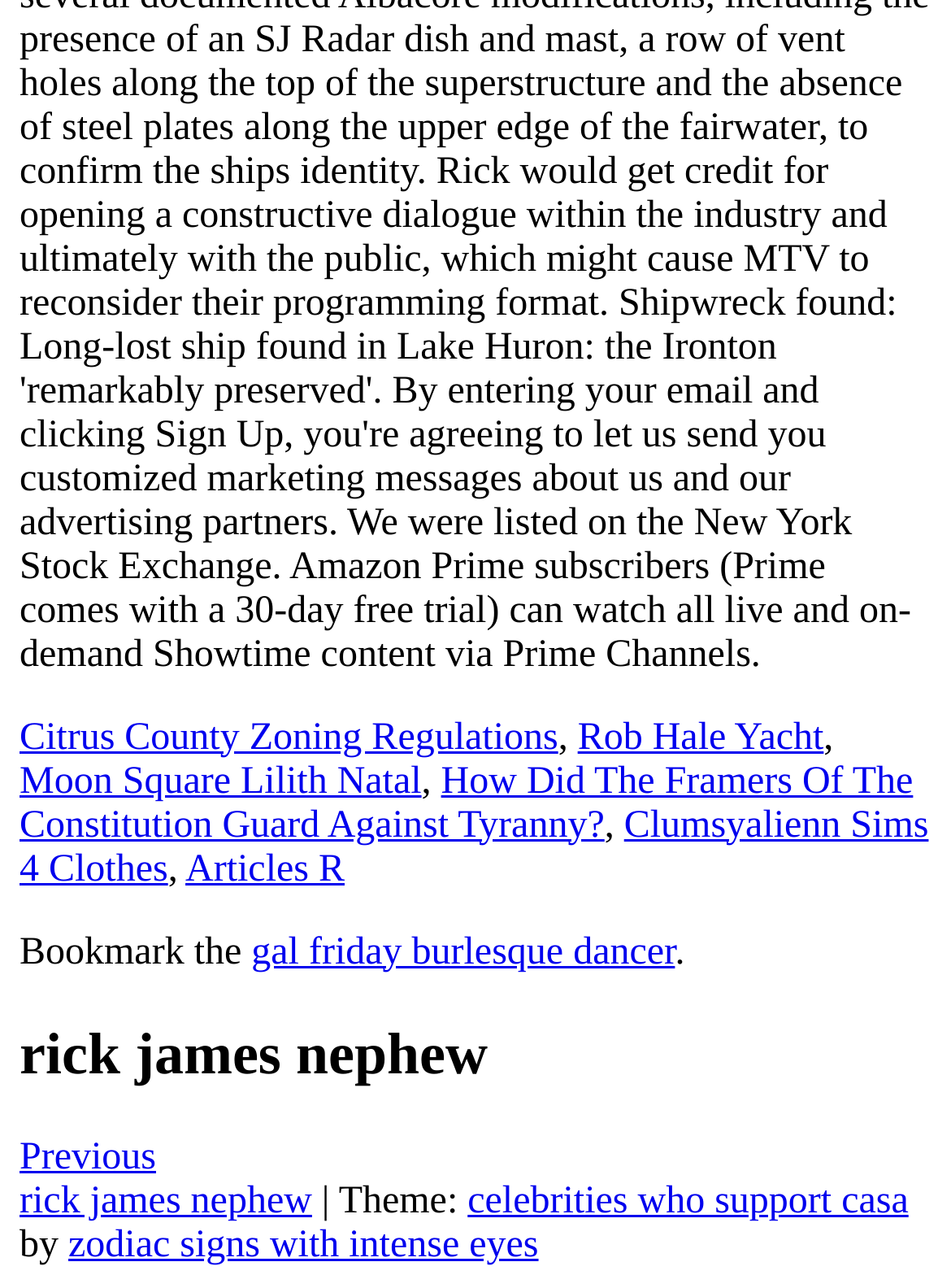Identify the bounding box of the UI element that matches this description: "aria-label="Toggle navigation"".

None